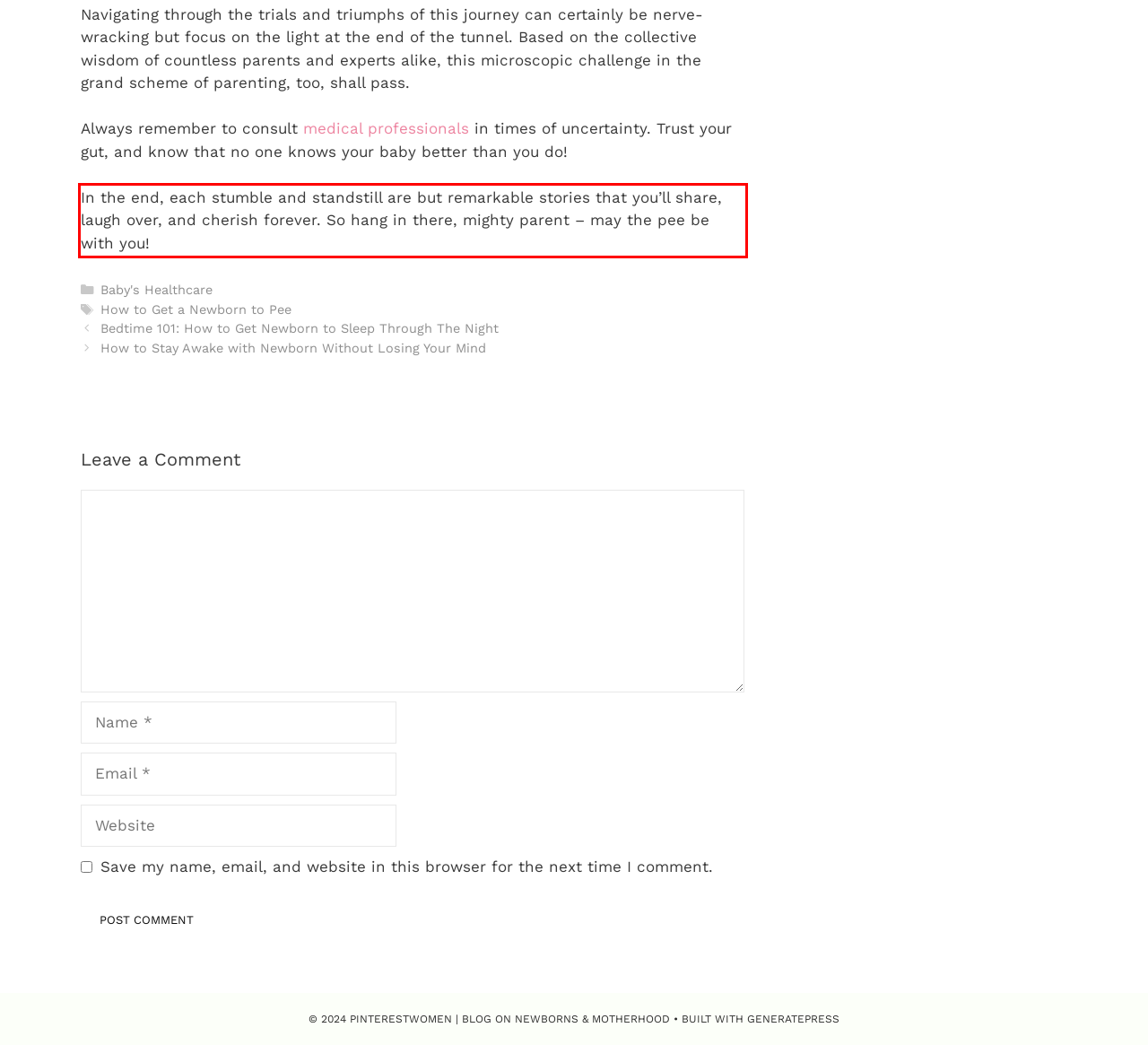Analyze the screenshot of the webpage that features a red bounding box and recognize the text content enclosed within this red bounding box.

In the end, each stumble and standstill are but remarkable stories that you’ll share, laugh over, and cherish forever. So hang in there, mighty parent – may the pee be with you!